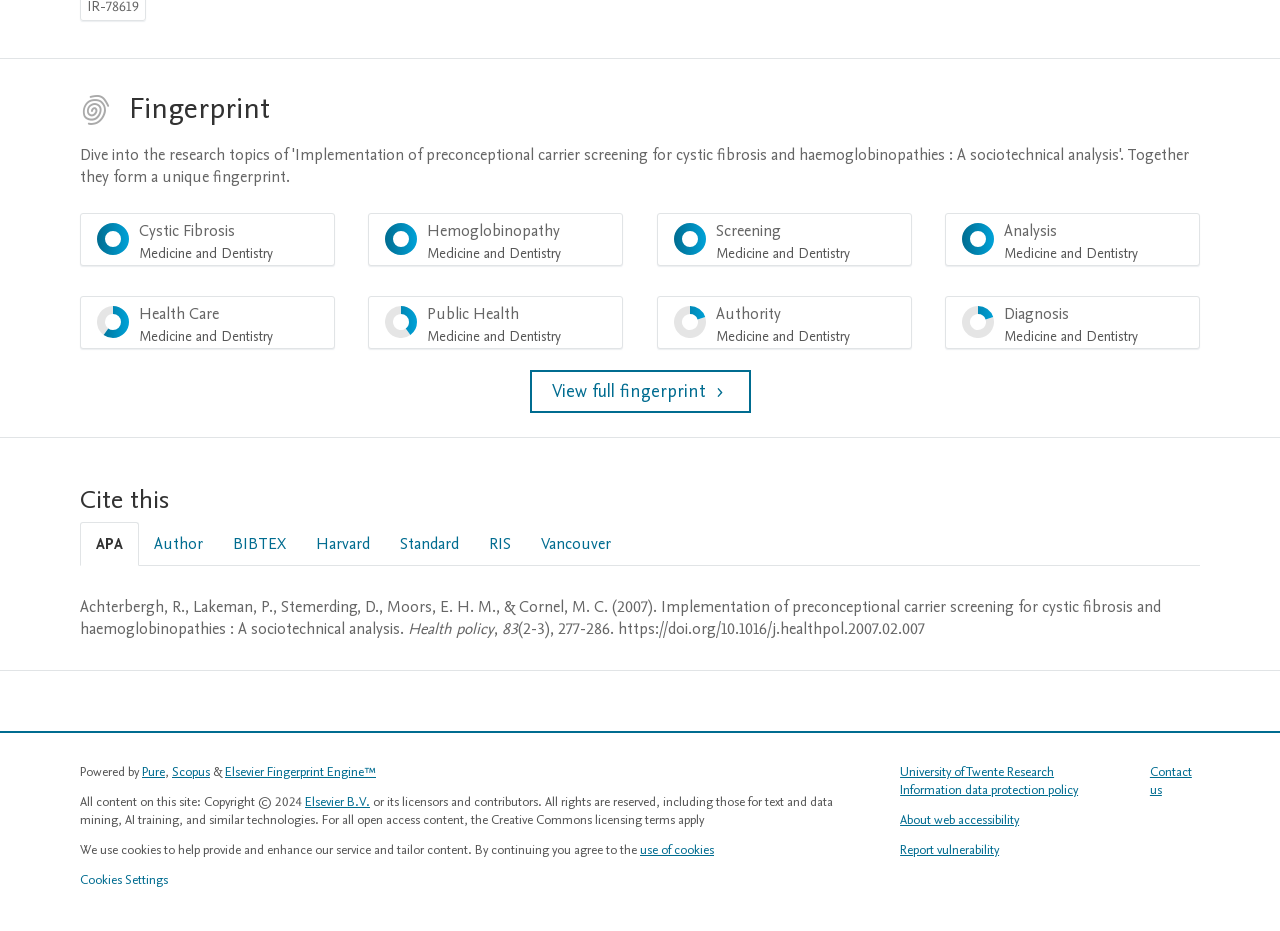What is the name of the disease mentioned in the first menu item?
Please provide an in-depth and detailed response to the question.

The first menu item is 'Cystic Fibrosis Medicine and Dentistry 100%'. From this, we can infer that the disease mentioned is Cystic Fibrosis.